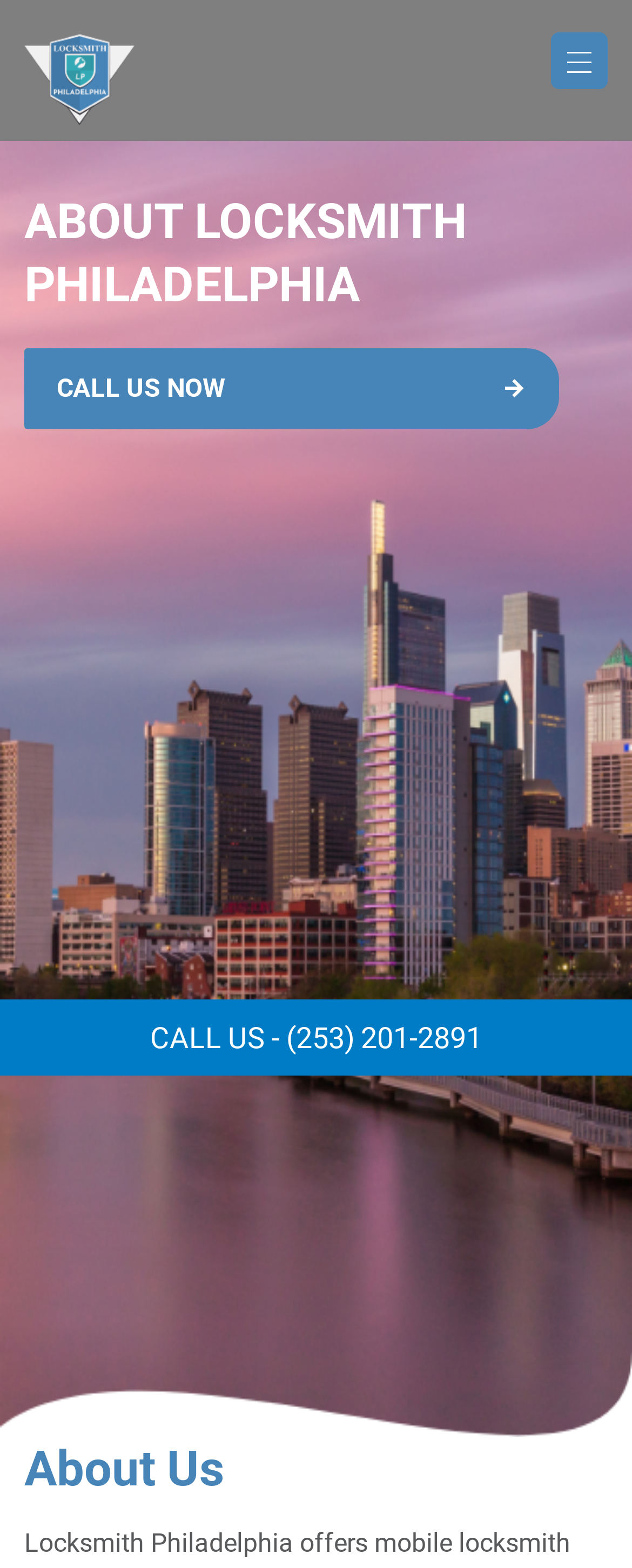Create an in-depth description of the webpage, covering main sections.

The webpage is about Locksmith Philadelphia's "About Us" page. At the top-right corner, there is a call-to-action link "CALL US - (253) 201-2891" to encourage visitors to contact the locksmith service. On the top-left corner, there is a logo of Locksmith Philadelphia, which is also an image. 

Below the logo, there is a large figure that spans the entire width of the page, containing another instance of the same logo. 

Following the logo, there is a heading that reads "ABOUT LOCKSMITH PHILADELPHIA" in a prominent position. Next to this heading, there is another call-to-action link "CALL US NOW" with an arrow icon. 

At the bottom of the page, there is a heading that simply says "About Us", which likely introduces the content of the page.